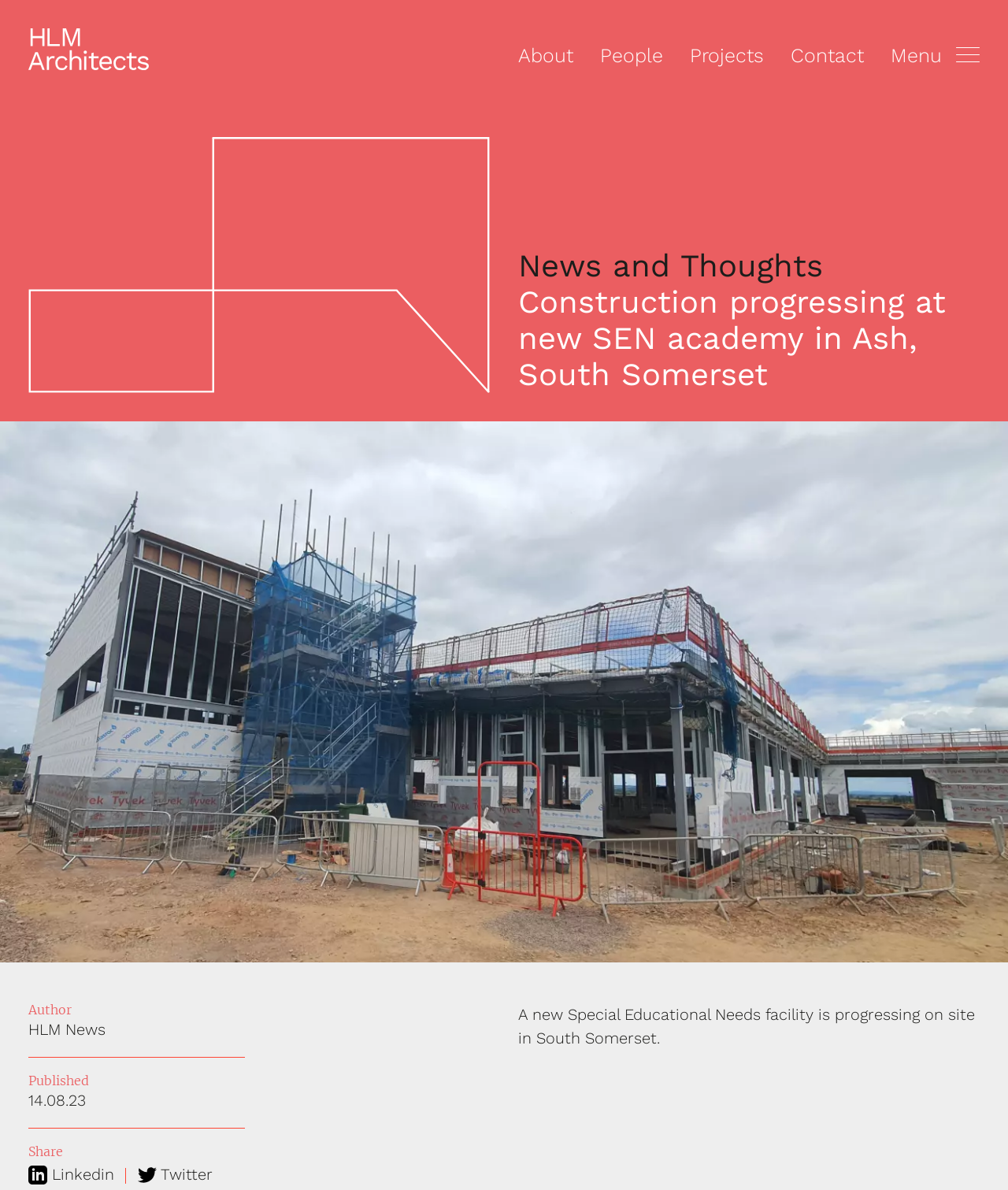When was the news published?
Provide a one-word or short-phrase answer based on the image.

14.08.23